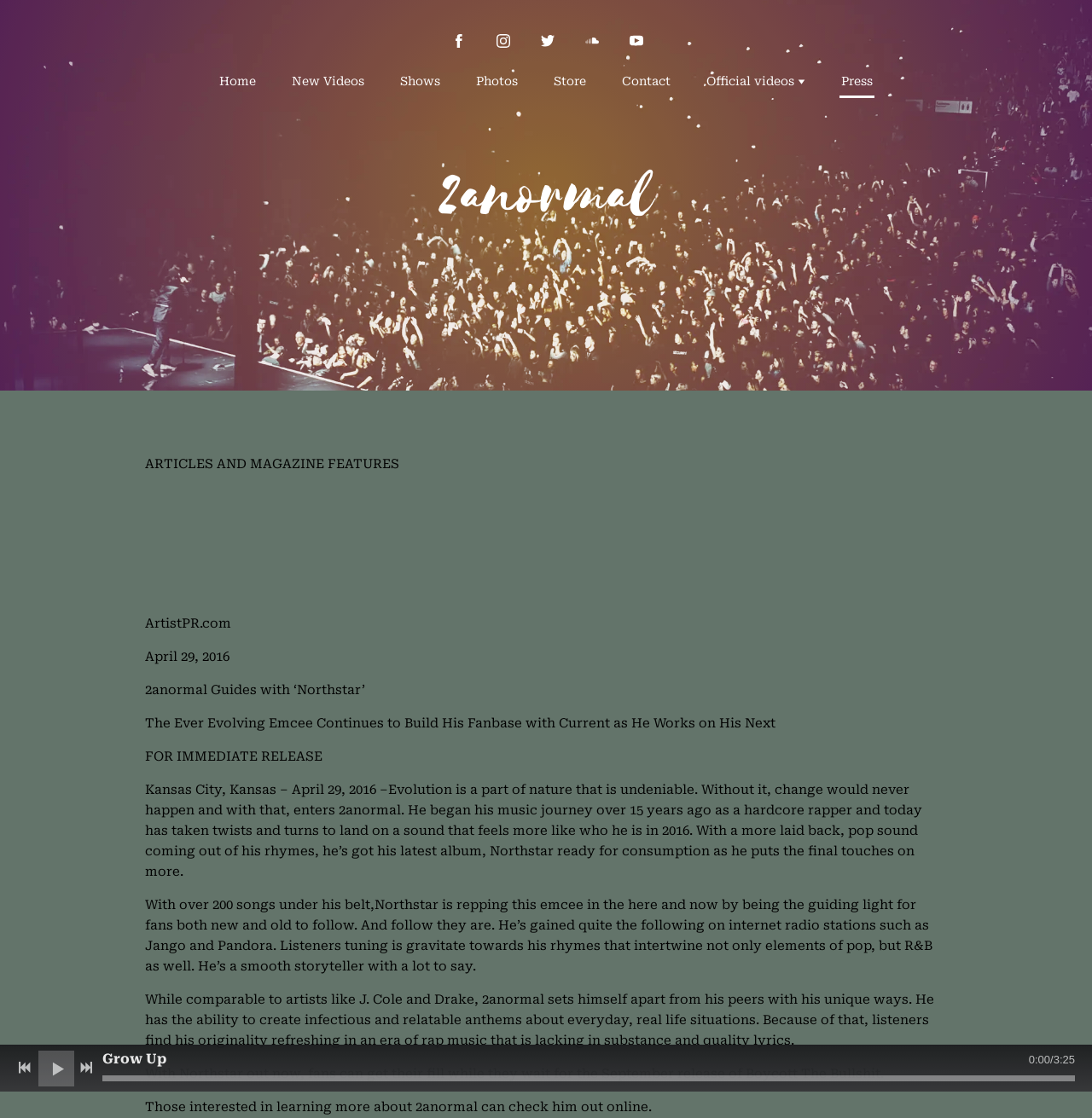What is the title of the article on the webpage?
Please provide a full and detailed response to the question.

The title of the article on the webpage can be found in the StaticText element with the text 'ARTICLES AND MAGAZINE FEATURES'. This element is present in the middle section of the webpage.